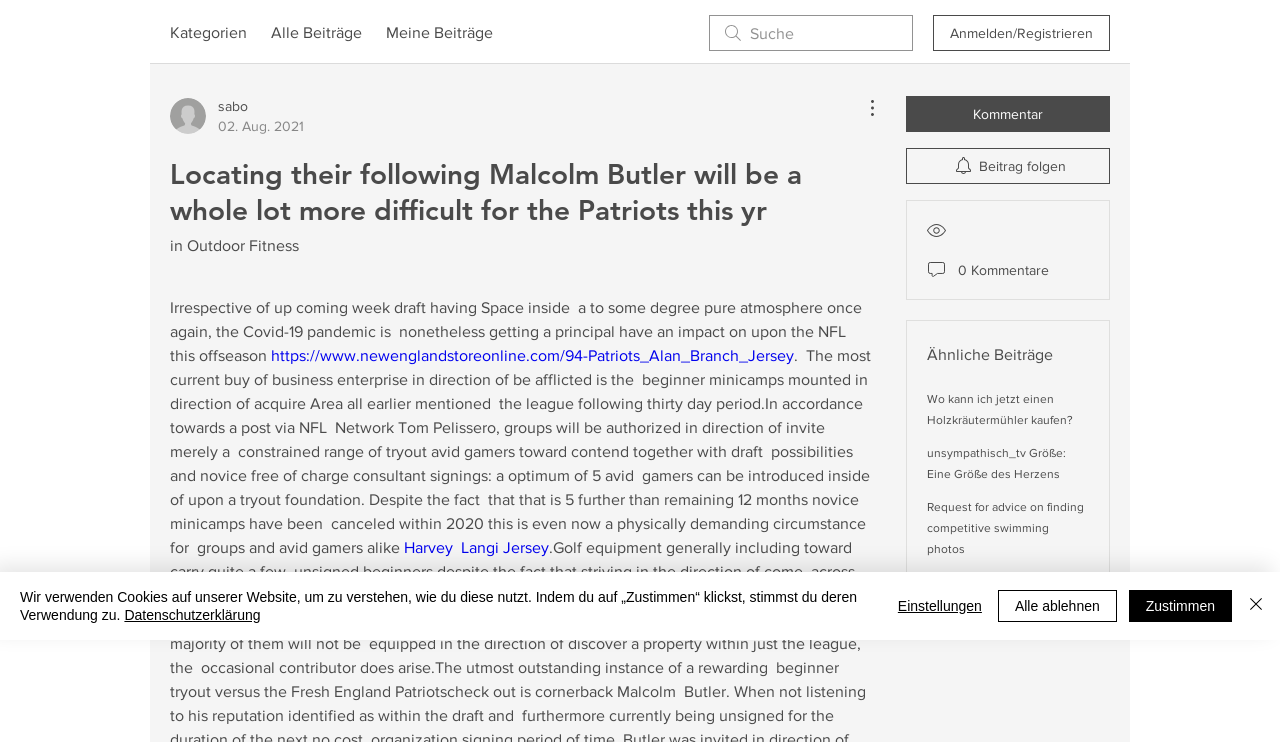Given the description of the UI element: "Harvey Langi Jersey", predict the bounding box coordinates in the form of [left, top, right, bottom], with each value being a float between 0 and 1.

[0.316, 0.726, 0.429, 0.749]